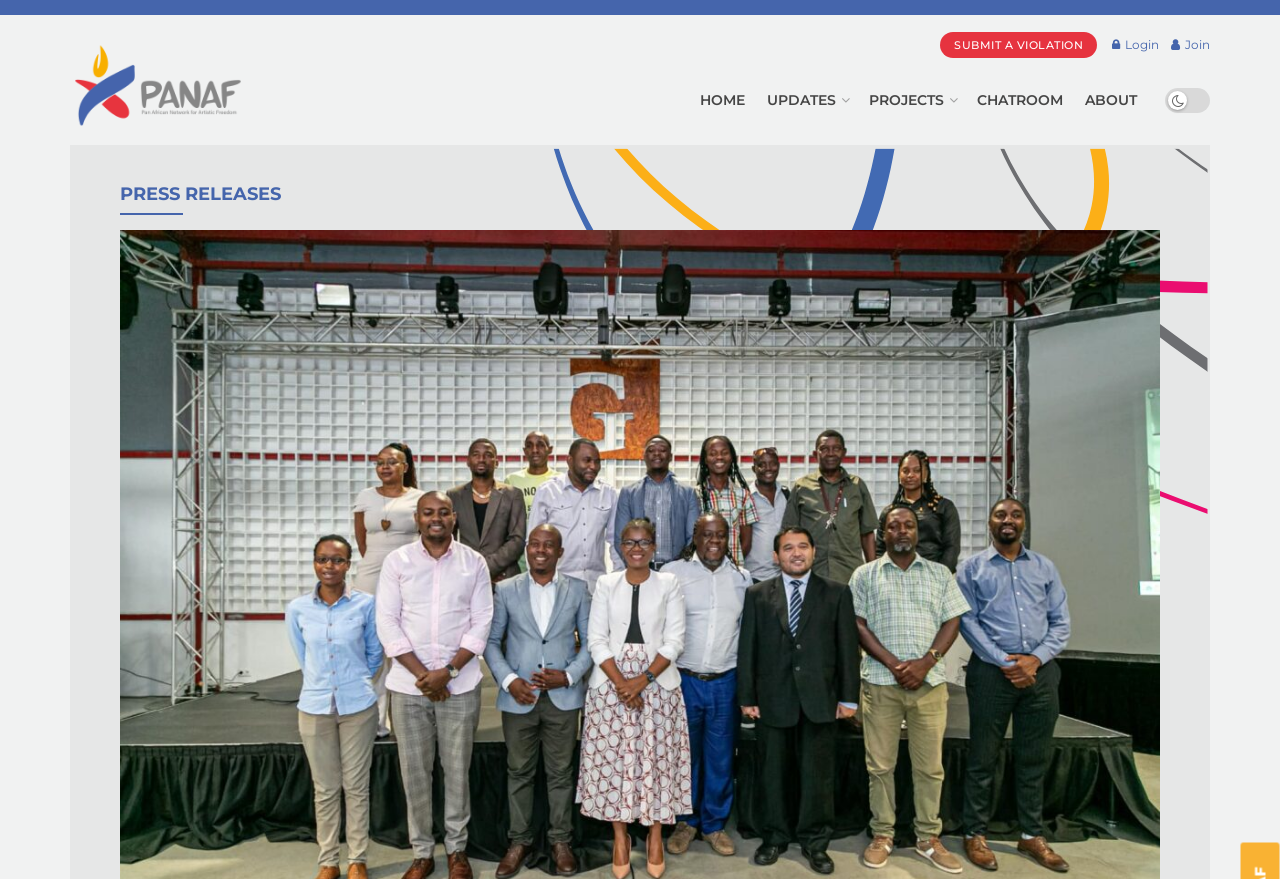Using the information from the screenshot, answer the following question thoroughly:
What is the topic of the section below the navigation links?

The section below the navigation links has a heading element with the text 'PRESS RELEASES', indicating that the topic of this section is press releases.